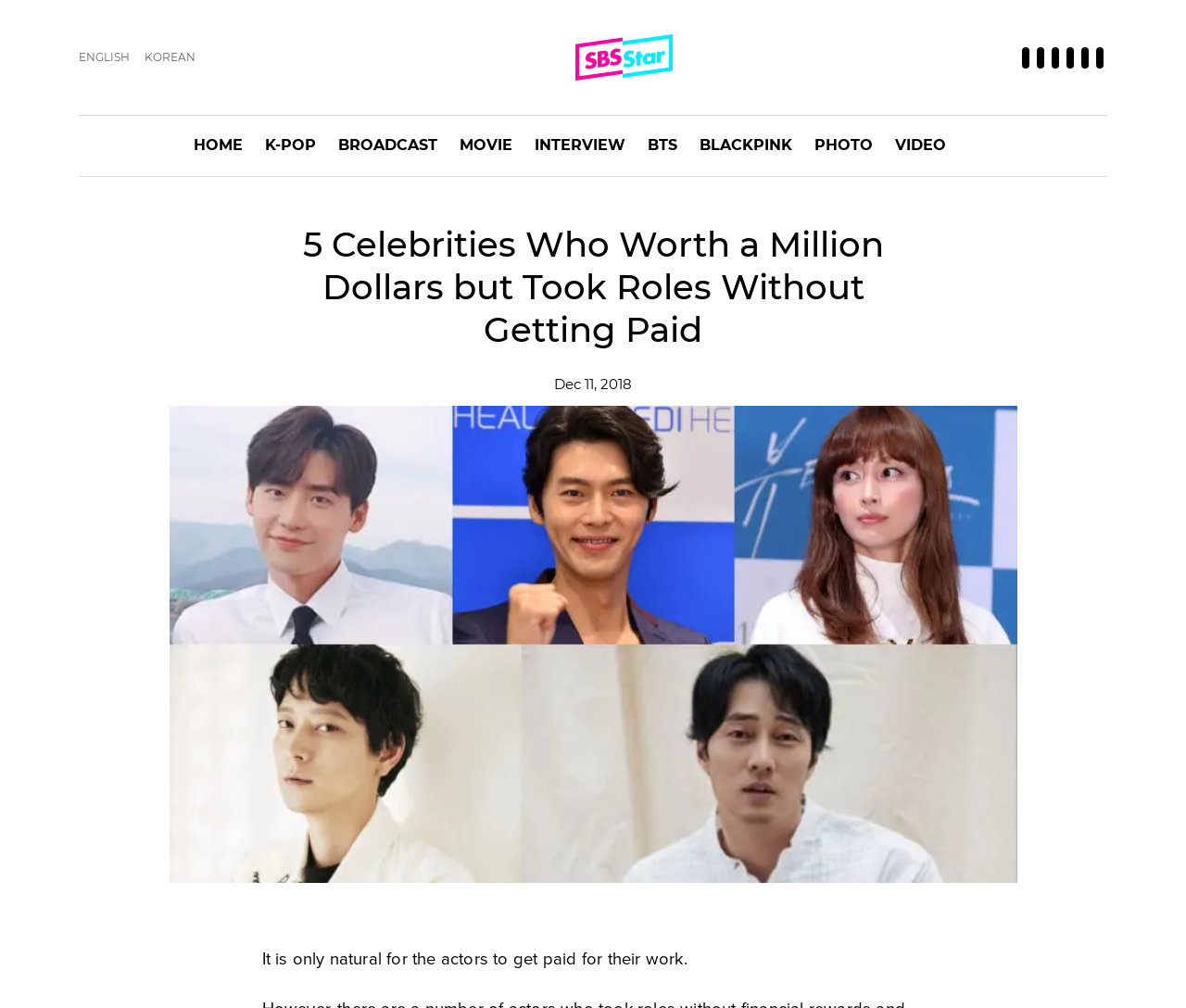Refer to the element description SBS Star and identify the corresponding bounding box in the screenshot. Format the coordinates as (top-left x, top-left y, bottom-right x, bottom-right y) with values in the range of 0 to 1.

[0.485, 0.029, 0.567, 0.085]